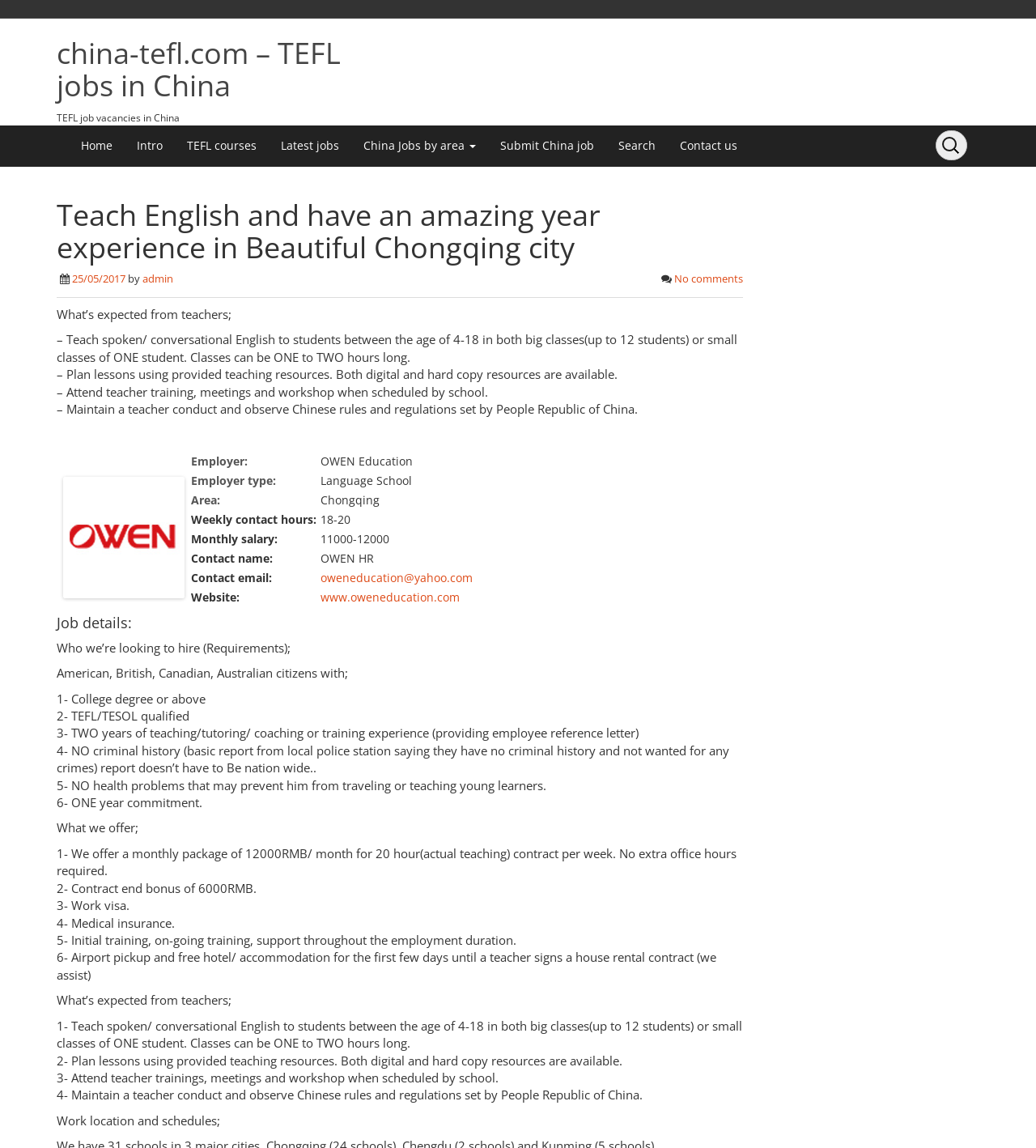Extract the bounding box coordinates of the UI element described: "View All Jobs". Provide the coordinates in the format [left, top, right, bottom] with values ranging from 0 to 1.

None